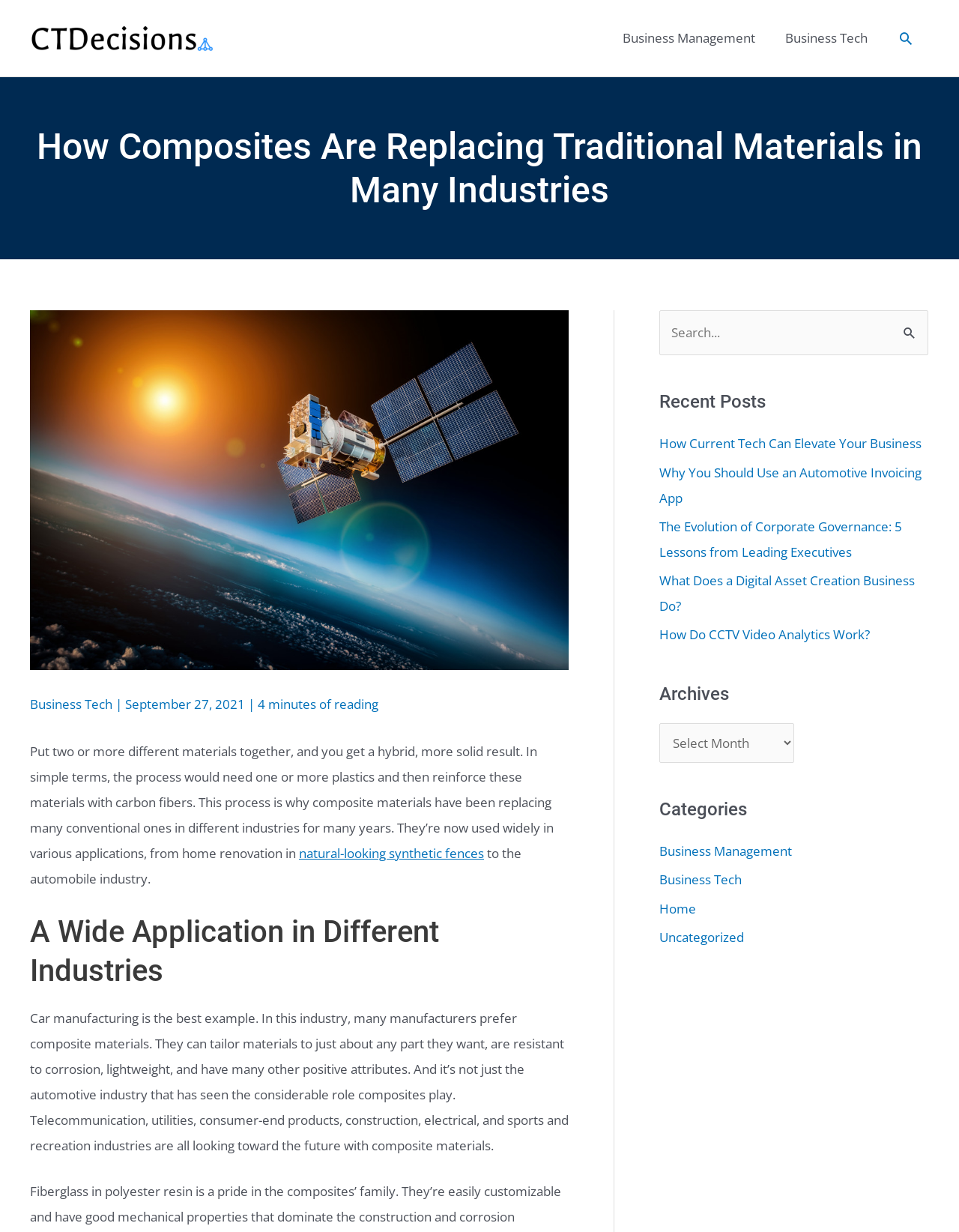Elaborate on the information and visuals displayed on the webpage.

This webpage is about the benefits of composite materials in various industries. At the top left, there is a logo of "CT Decisions" with a link to the homepage. Next to it, there is a navigation menu with links to "Business Management", "Business Tech", and a search icon. 

Below the navigation menu, there is a main heading that reads "How Composites Are Replacing Traditional Materials in Many Industries". This section includes an image of a spacecraft hovering, a link to "Business Tech", and some text describing the benefits of composite materials. The text explains that composite materials are more robust than traditional materials and are widely used in various applications, from home renovation to the automobile industry.

Following this section, there is a subheading "A Wide Application in Different Industries" that discusses the use of composite materials in the automotive industry, telecommunications, utilities, consumer-end products, construction, electrical, and sports and recreation industries.

On the right side of the page, there are three complementary sections. The first section has a search bar with a button to search for specific content. The second section displays recent posts with links to articles such as "How Current Tech Can Elevate Your Business" and "Why You Should Use an Automotive Invoicing App". The third section has a heading "Archives" with a combobox to select specific archives. The fourth section has a heading "Categories" with links to categories such as "Business Management", "Business Tech", and "Home".